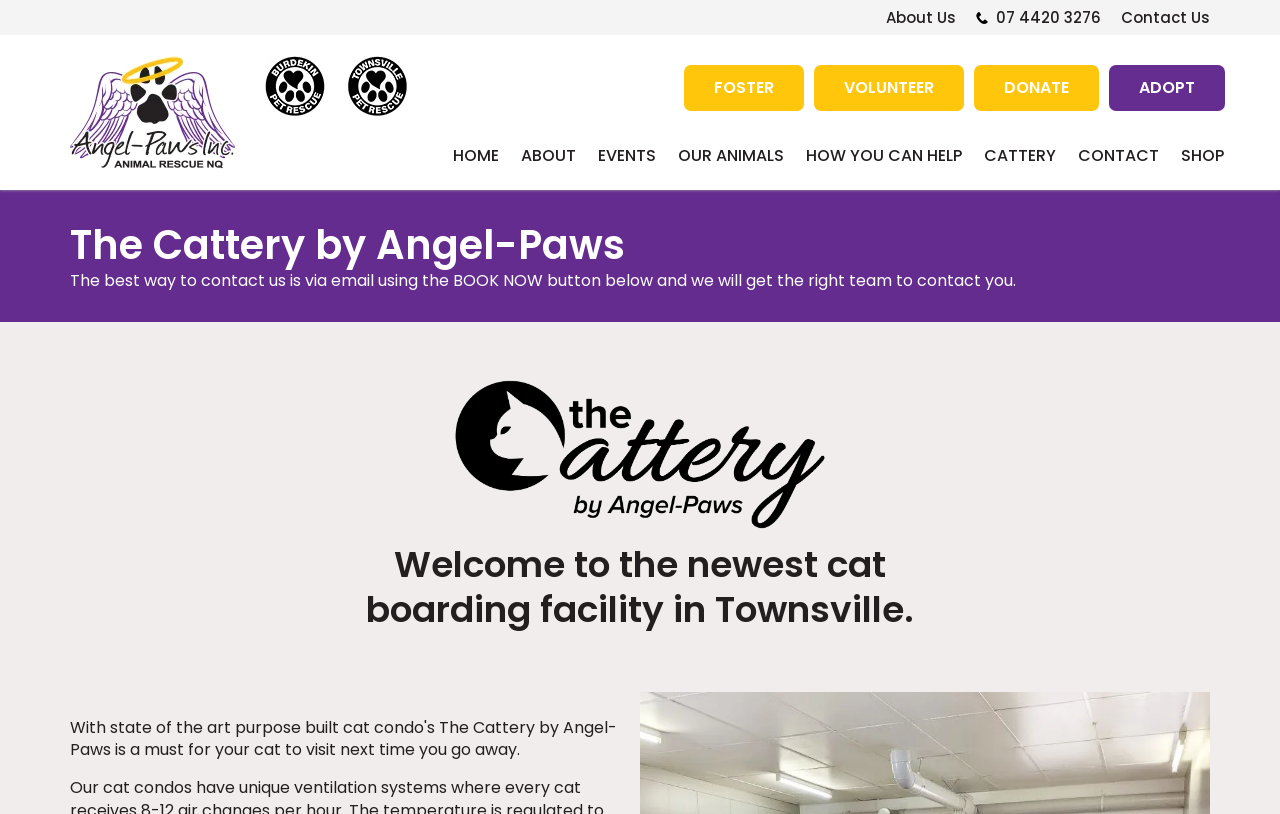What is the name of the animal rescue organization? Look at the image and give a one-word or short phrase answer.

Angel-Paws Inc.